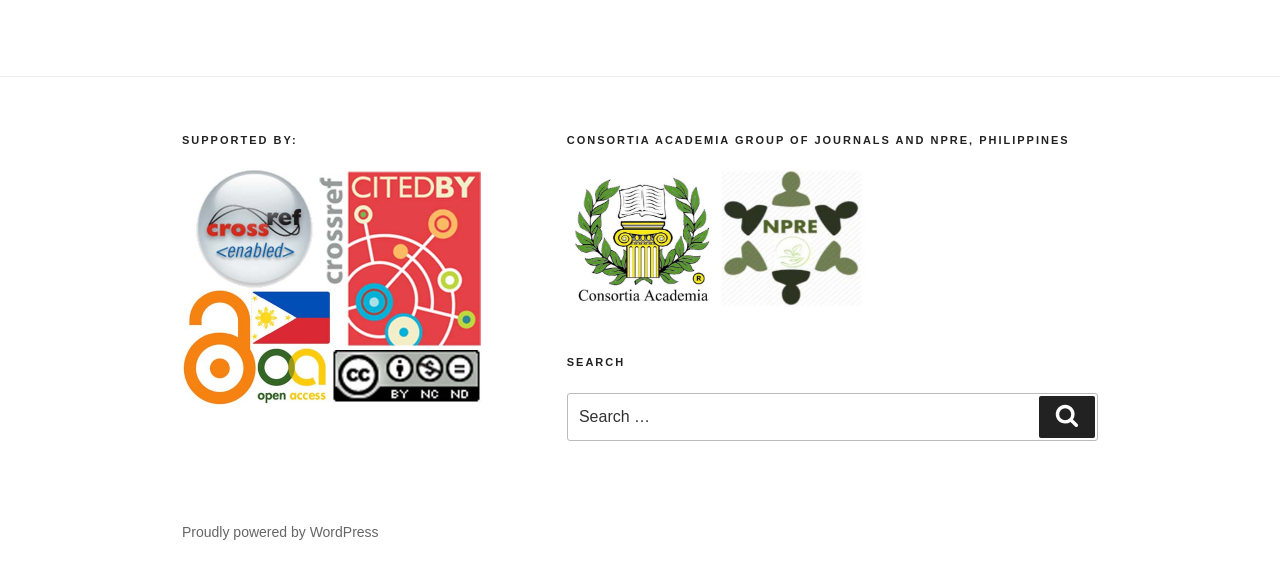Give a short answer to this question using one word or a phrase:
What is the text above the search box?

Search for: